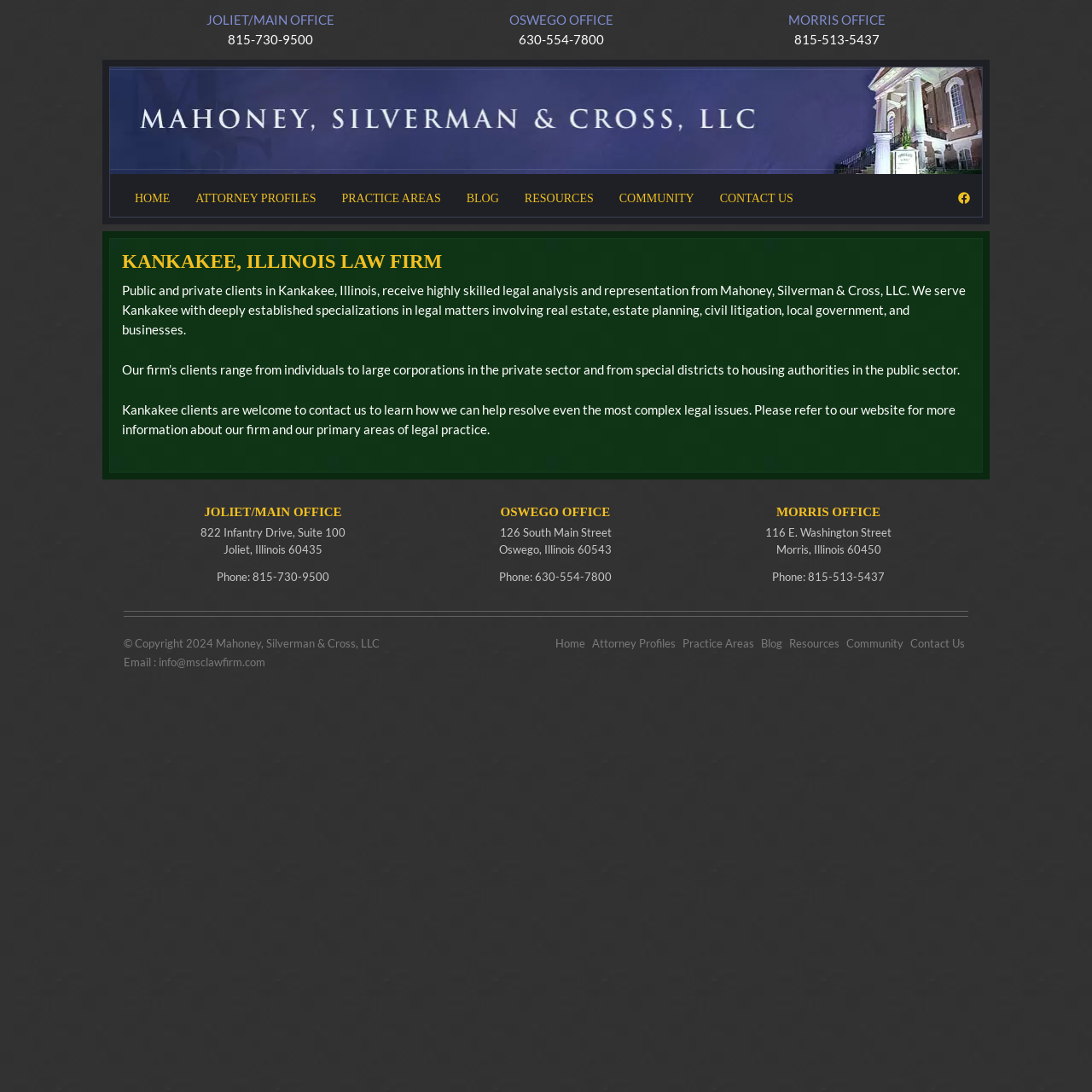Please reply with a single word or brief phrase to the question: 
What is the address of the Oswego office?

126 South Main Street Oswego, Illinois 60543